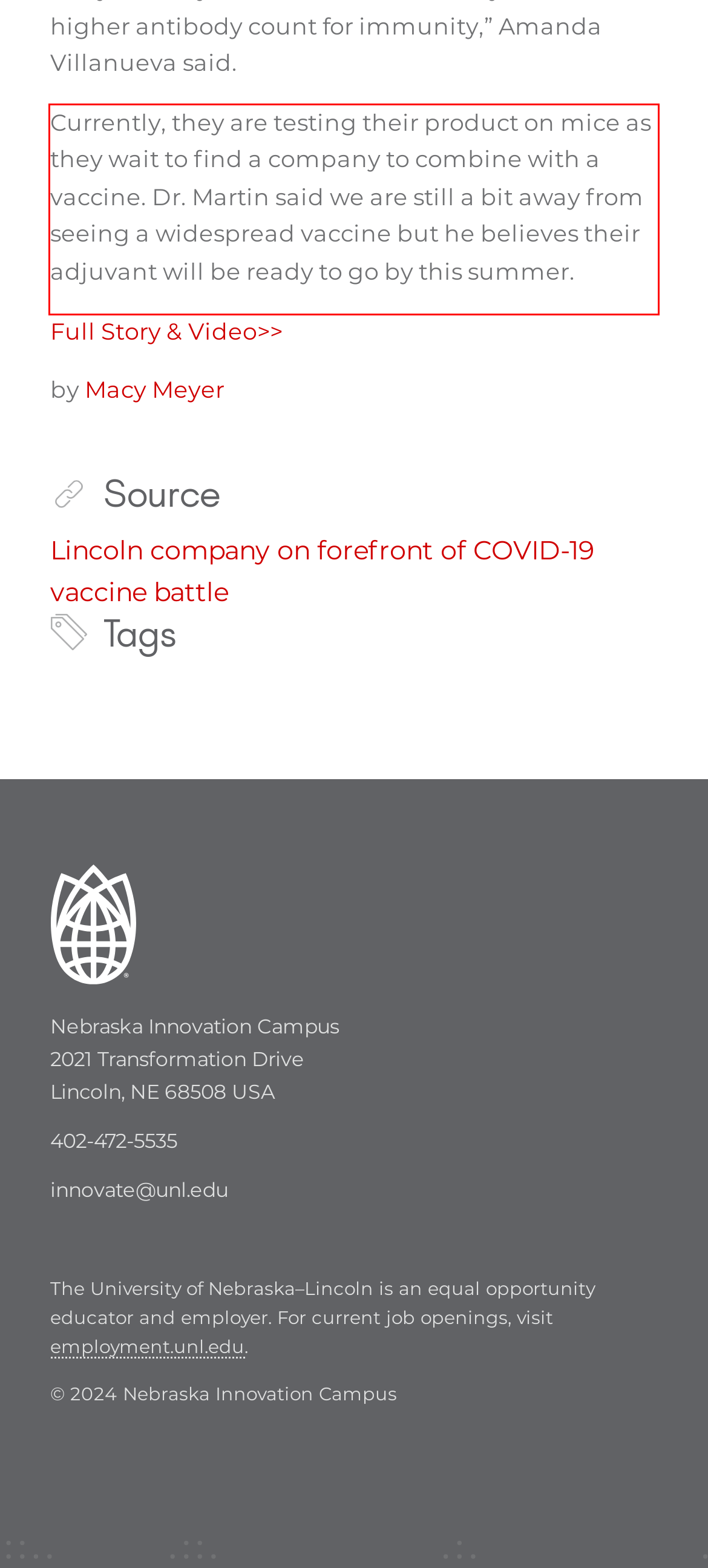In the given screenshot, locate the red bounding box and extract the text content from within it.

Currently, they are testing their product on mice as they wait to find a company to combine with a vaccine. Dr. Martin said we are still a bit away from seeing a widespread vaccine but he believes their adjuvant will be ready to go by this summer.